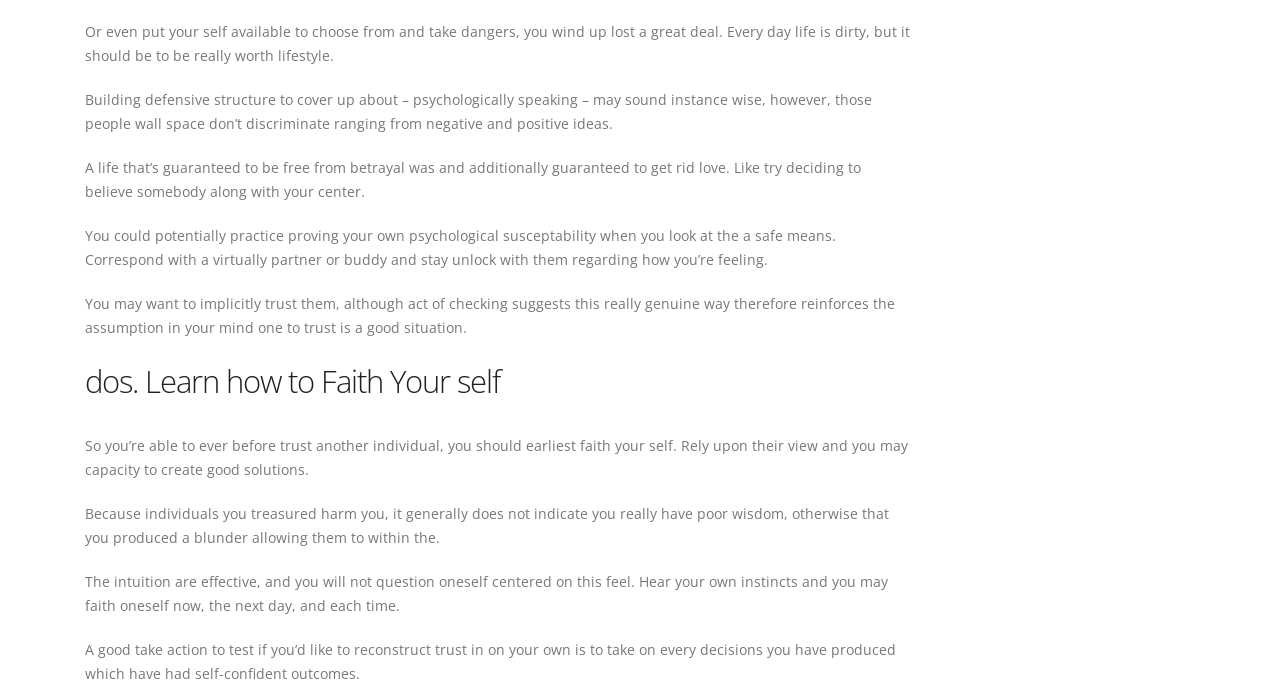Bounding box coordinates are specified in the format (top-left x, top-left y, bottom-right x, bottom-right y). All values are floating point numbers bounded between 0 and 1. Please provide the bounding box coordinate of the region this sentence describes: Manage this list

None